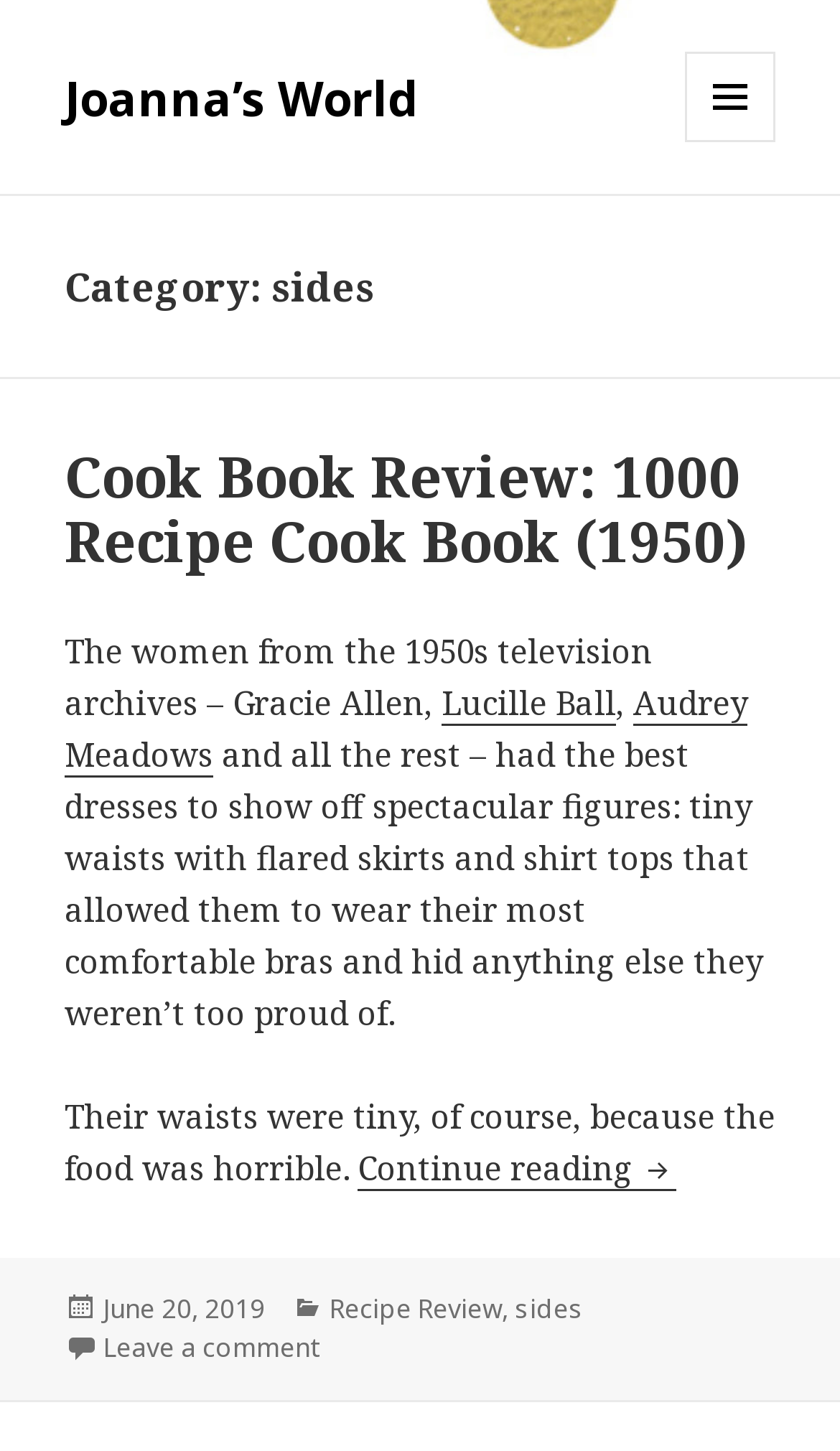Pinpoint the bounding box coordinates of the clickable area necessary to execute the following instruction: "view posts in category sides". The coordinates should be given as four float numbers between 0 and 1, namely [left, top, right, bottom].

[0.613, 0.889, 0.695, 0.916]